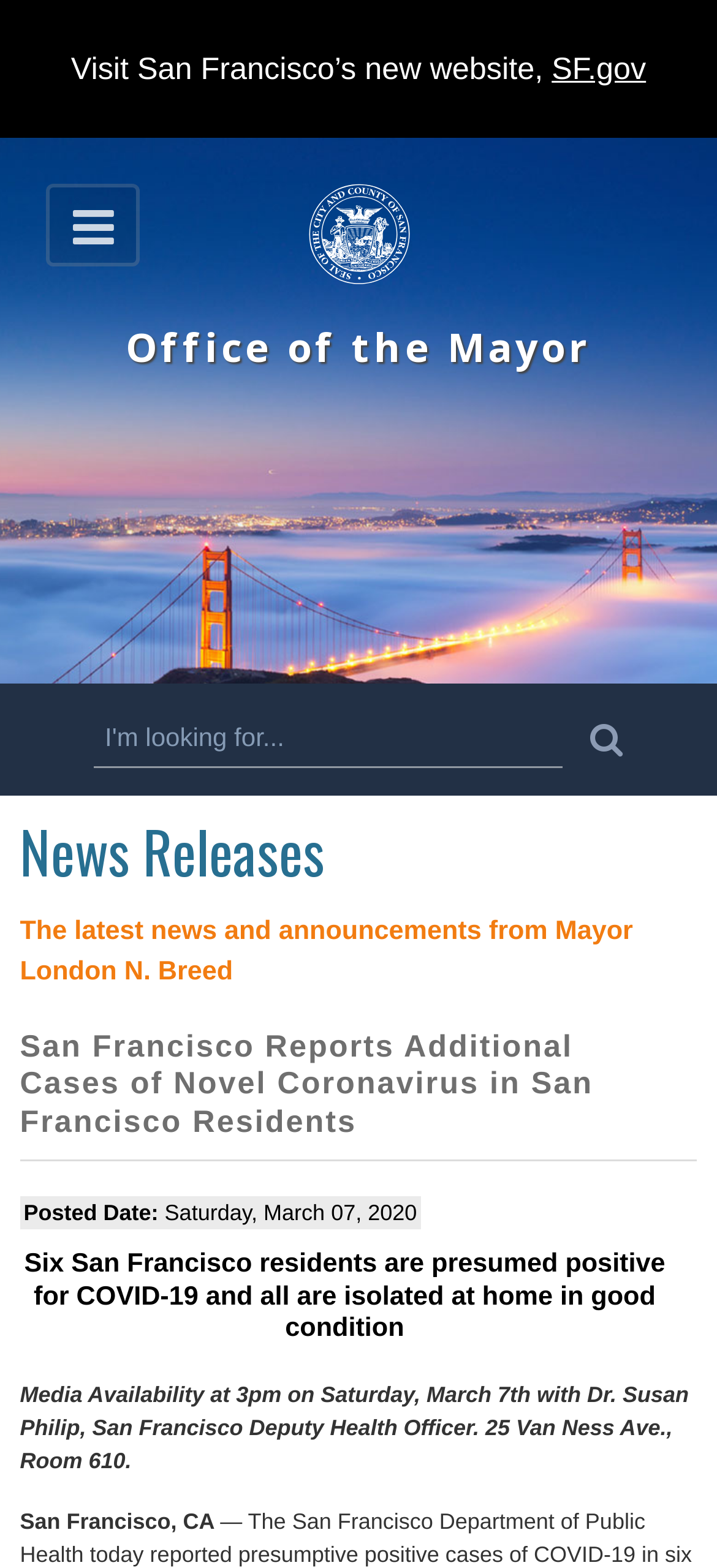What is the name of the city mentioned on the webpage?
Carefully analyze the image and provide a thorough answer to the question.

I inferred this answer by looking at the text 'San Francisco, CA' at the bottom of the webpage, which suggests that the webpage is related to the city of San Francisco.